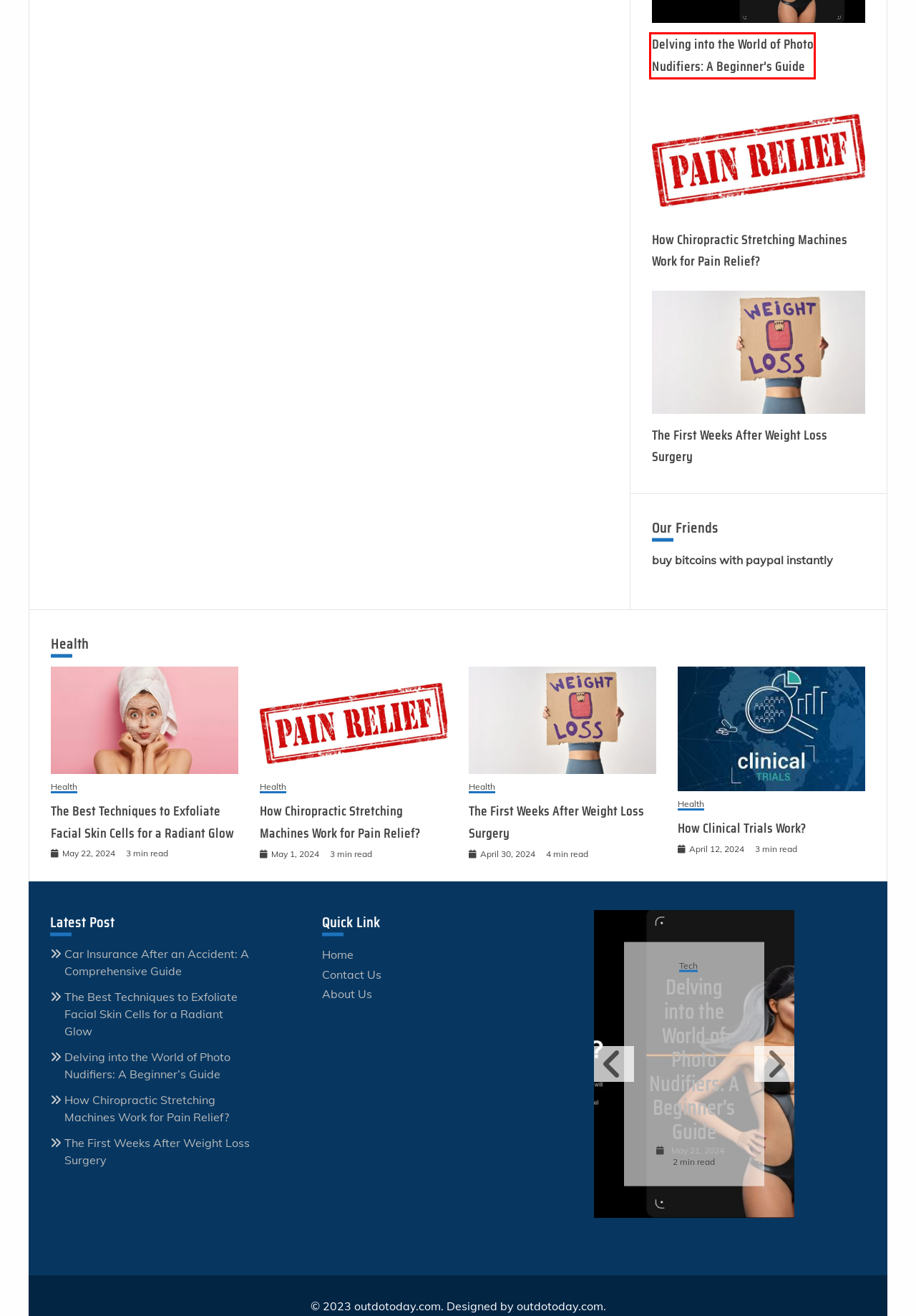You are provided with a screenshot of a webpage highlighting a UI element with a red bounding box. Choose the most suitable webpage description that matches the new page after clicking the element in the bounding box. Here are the candidates:
A. Every important thing you may need to know about cosmetic dermatology | Out Do Today
B. Travel Archives | Out Do Today
C. Delving into the World of Photo Nudifiers: A Beginner's Guide | Out Do Today
D. How Chiropractic Stretching Machines Work for Pain Relief? | Out Do Today
E. Charity Archives | Out Do Today
F. How Clinical Trials Work? | Out Do Today
G. Tech Archives | Out Do Today
H. Food Archives | Out Do Today

C